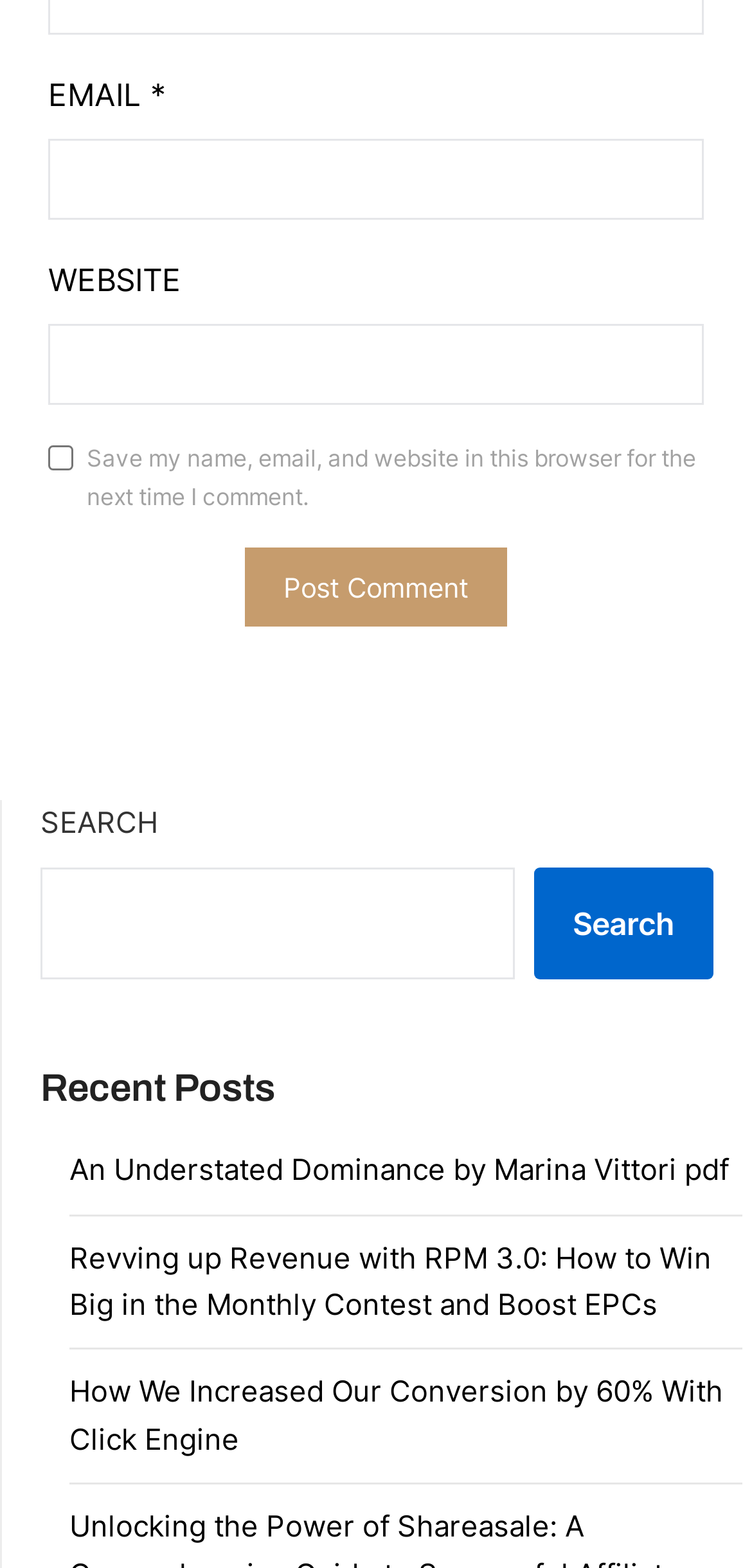Determine the bounding box for the UI element described here: "parent_node: Search name="s"".

[0.054, 0.553, 0.685, 0.624]